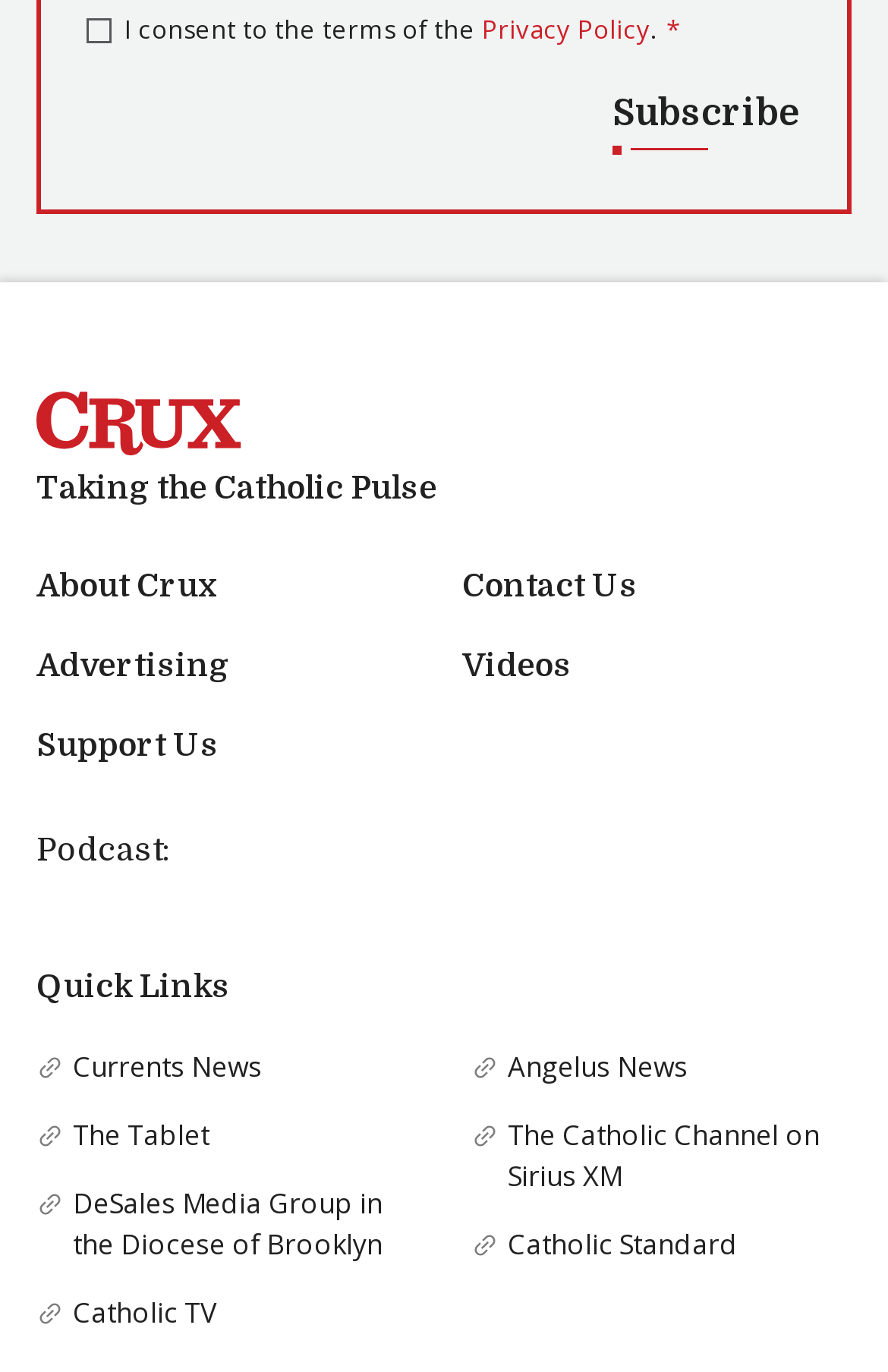Utilize the details in the image to give a detailed response to the question: What is the category of the links under 'Quick Links'?

The links under 'Quick Links' include Currents News, The Tablet, DeSales Media Group in the Diocese of Brooklyn, Catholic TV, Angelus News, The Catholic Channel on Sirius XM, and Catholic Standard. These links all appear to be related to news organizations, suggesting that the category of the links is news organizations.